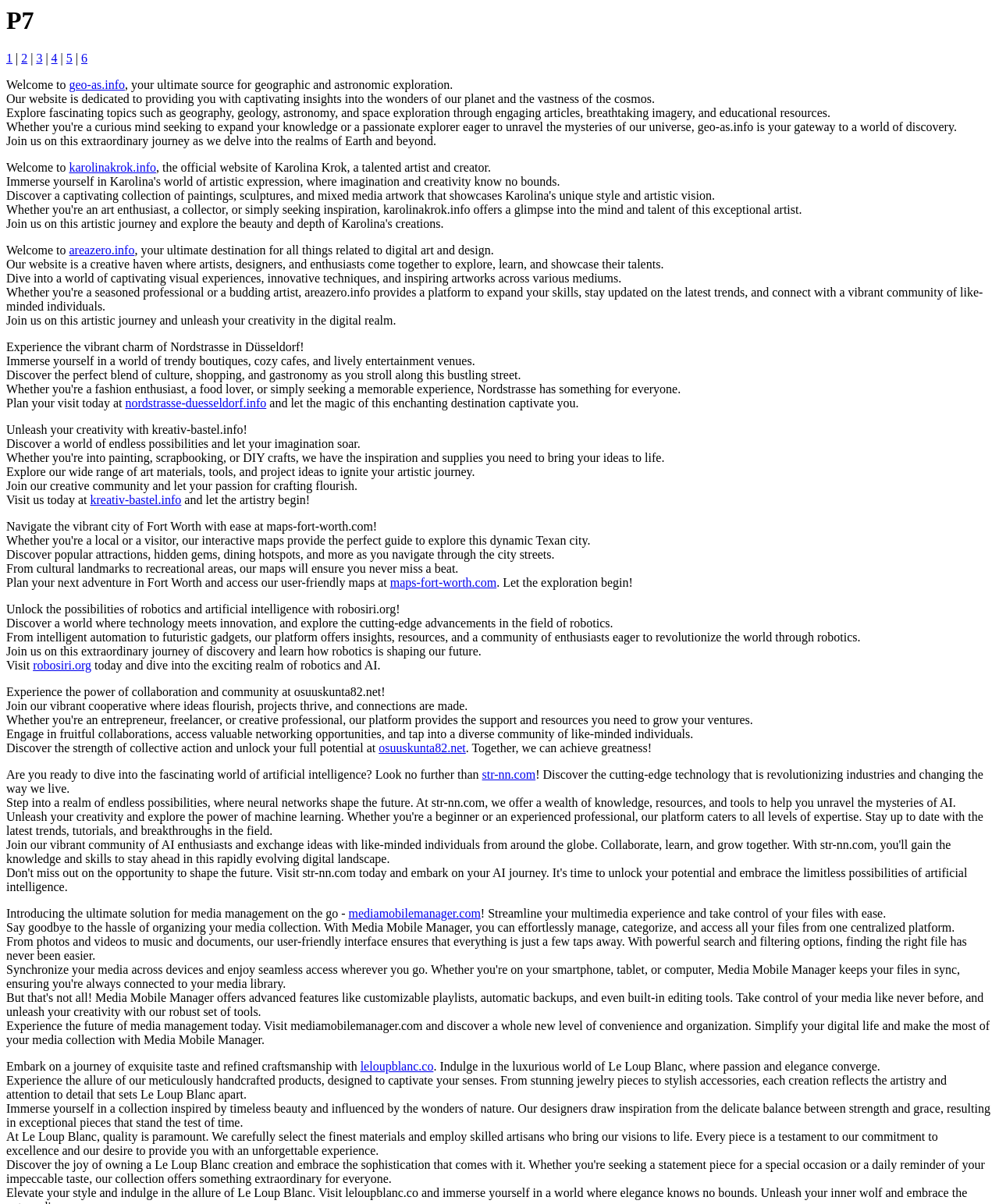Determine the bounding box coordinates for the clickable element required to fulfill the instruction: "Unleash your creativity with kreativ-bastel.info". Provide the coordinates as four float numbers between 0 and 1, i.e., [left, top, right, bottom].

[0.09, 0.41, 0.182, 0.421]